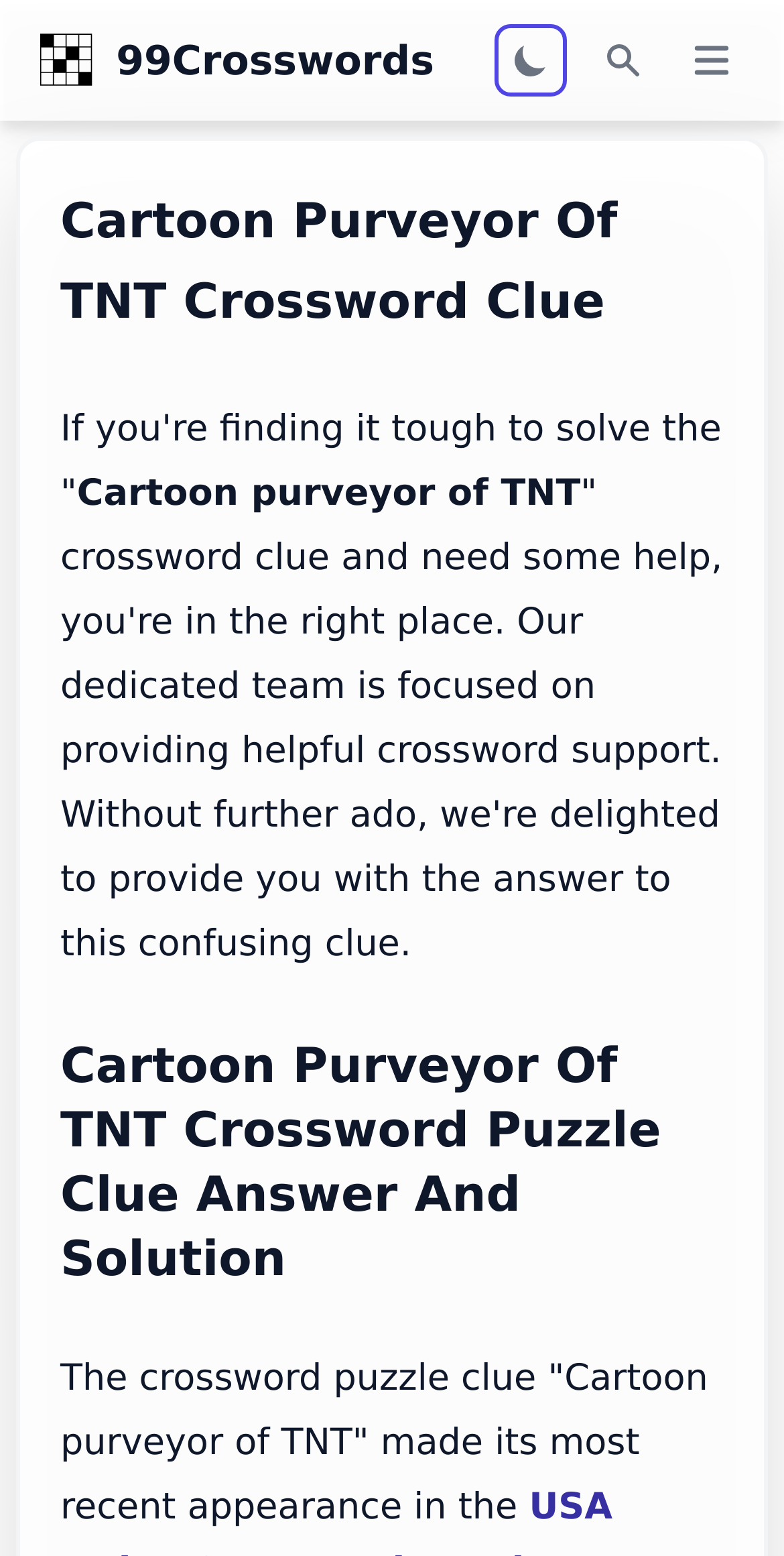Utilize the details in the image to thoroughly answer the following question: What is the name of the website?

I determined the answer by looking at the link element with the text '99Crosswords' at the top of the webpage, which suggests that it is the name of the website.